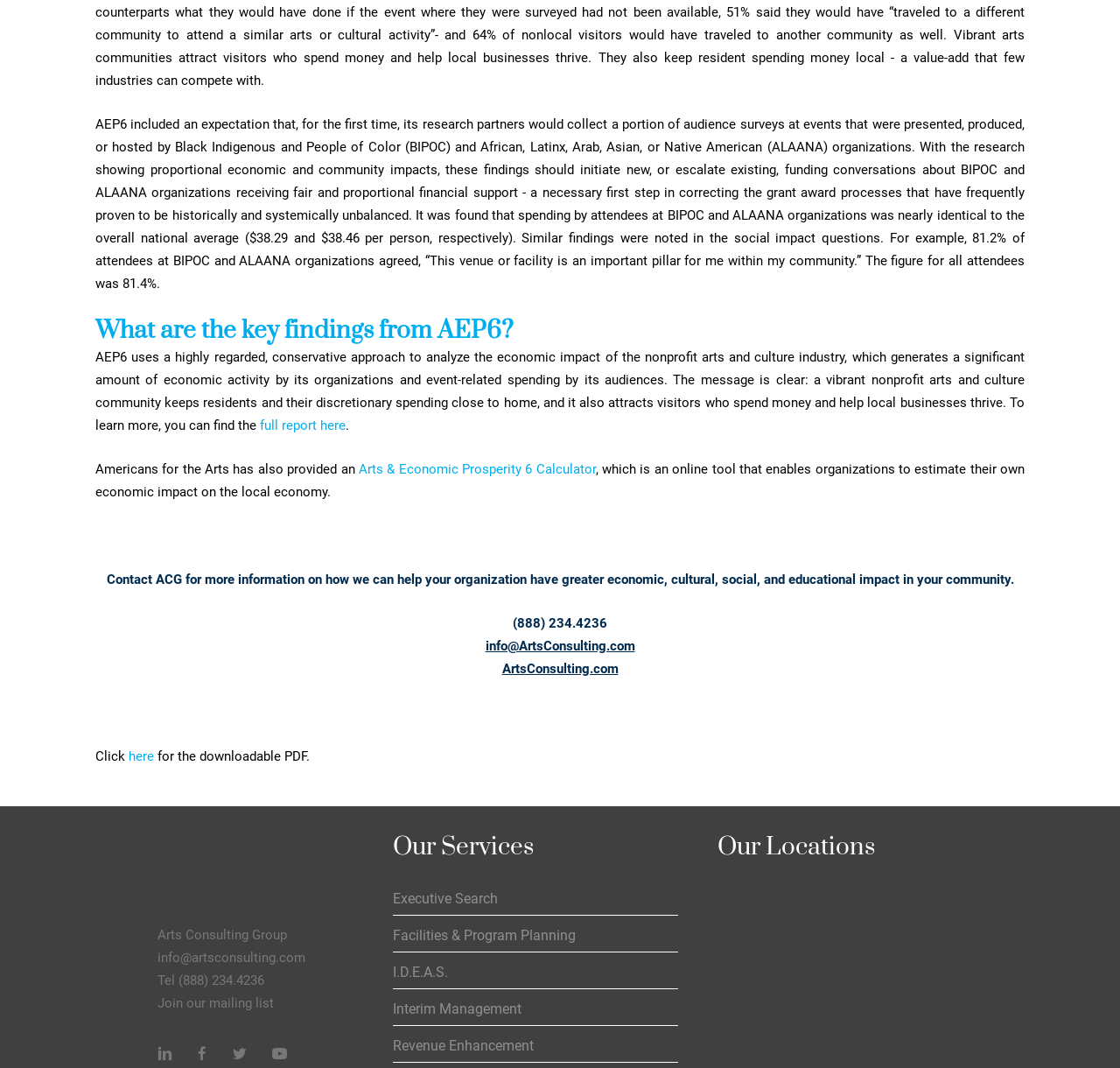Determine the bounding box coordinates of the clickable element necessary to fulfill the instruction: "View the 'Officially Airborne: Unveiling the Peso Pluma Official Merch Store' article". Provide the coordinates as four float numbers within the 0 to 1 range, i.e., [left, top, right, bottom].

None